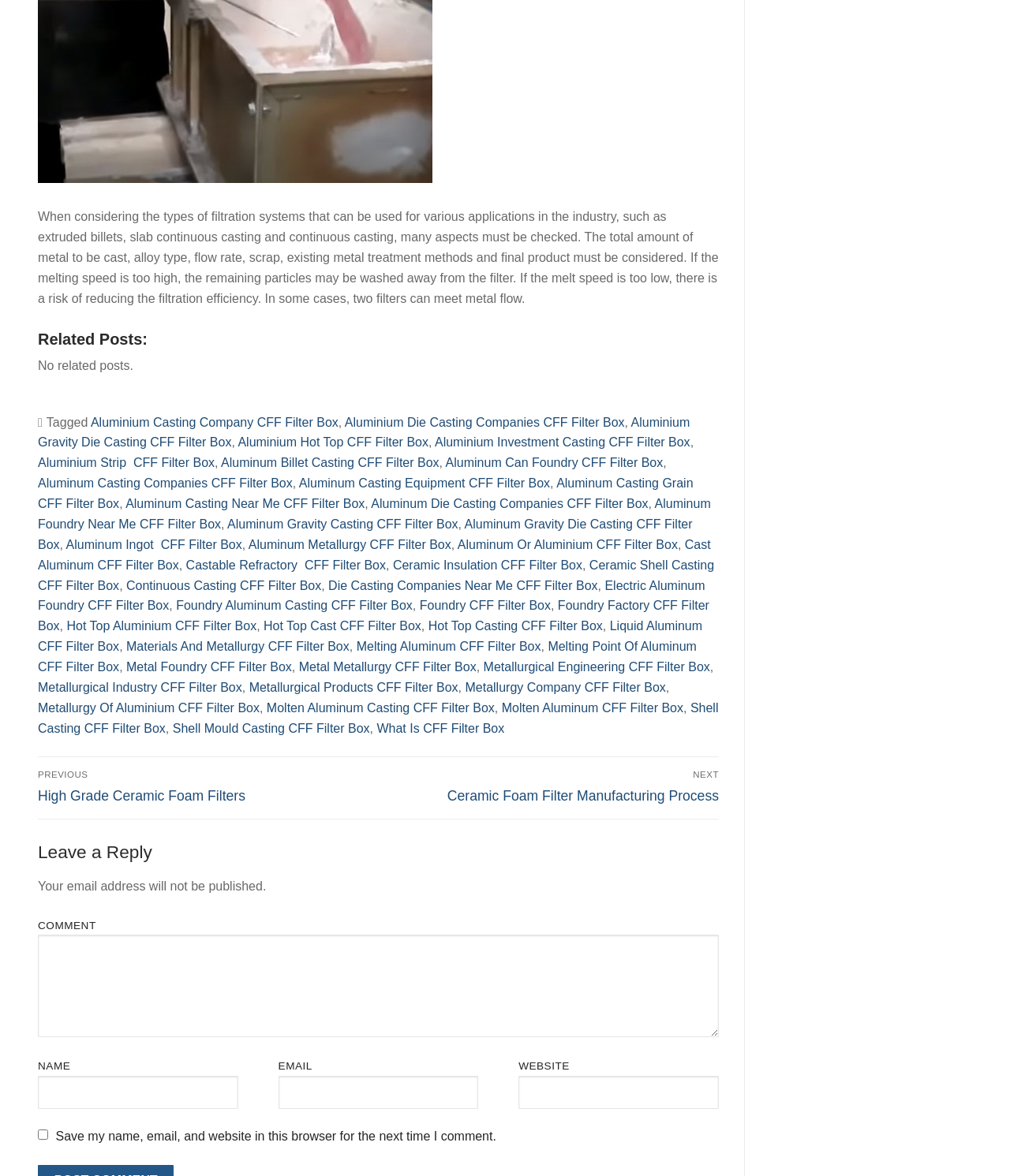What is the purpose of the 'Related Posts' section?
Can you provide an in-depth and detailed response to the question?

The 'Related Posts' section appears to be a list of links to other webpages that are related to the topic of aluminum casting. The purpose of this section is to provide additional resources for individuals who are interested in learning more about the topic and want to explore related topics.